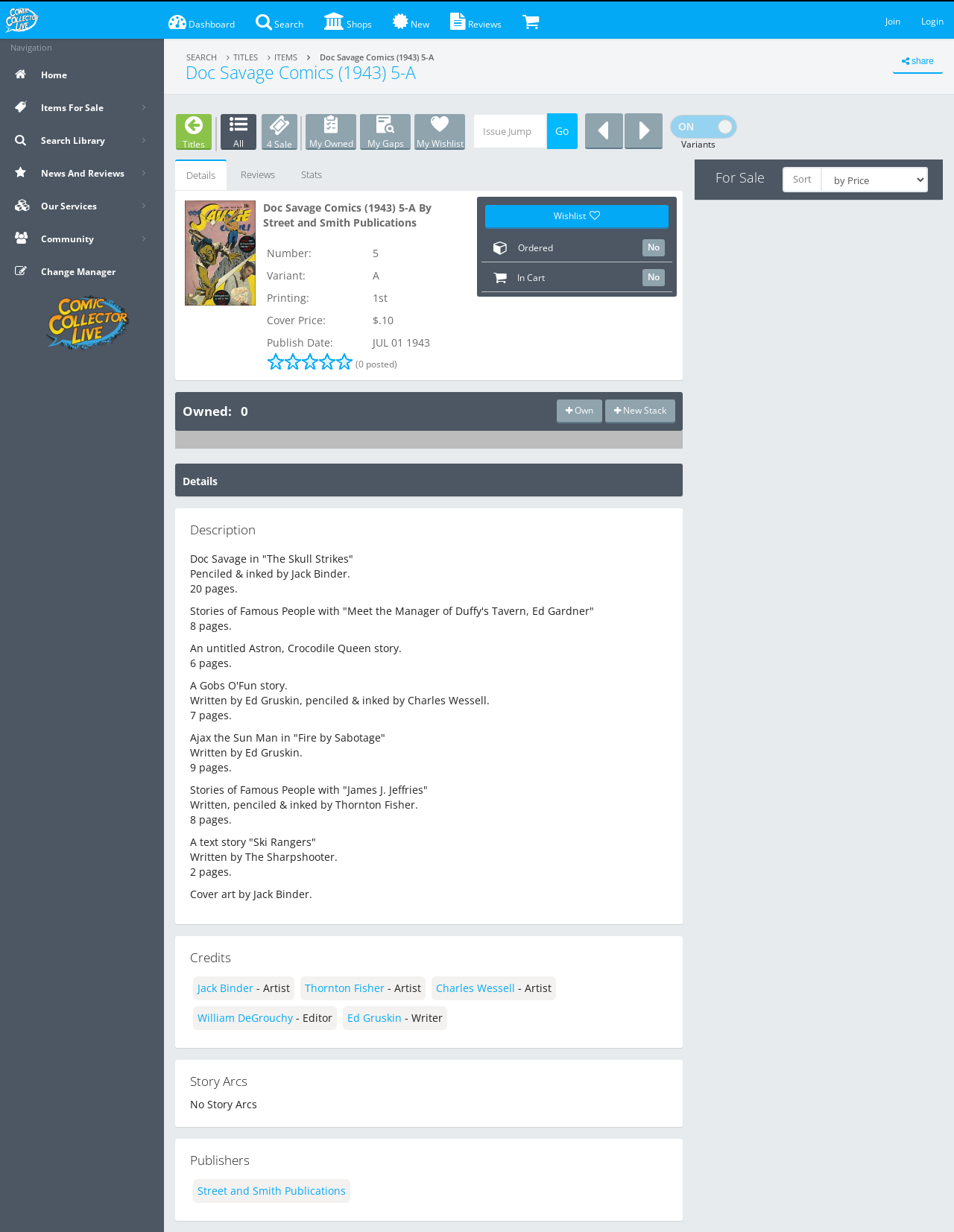What is the publish date of the comic?
Using the image as a reference, answer the question with a short word or phrase.

JUL 01 1943